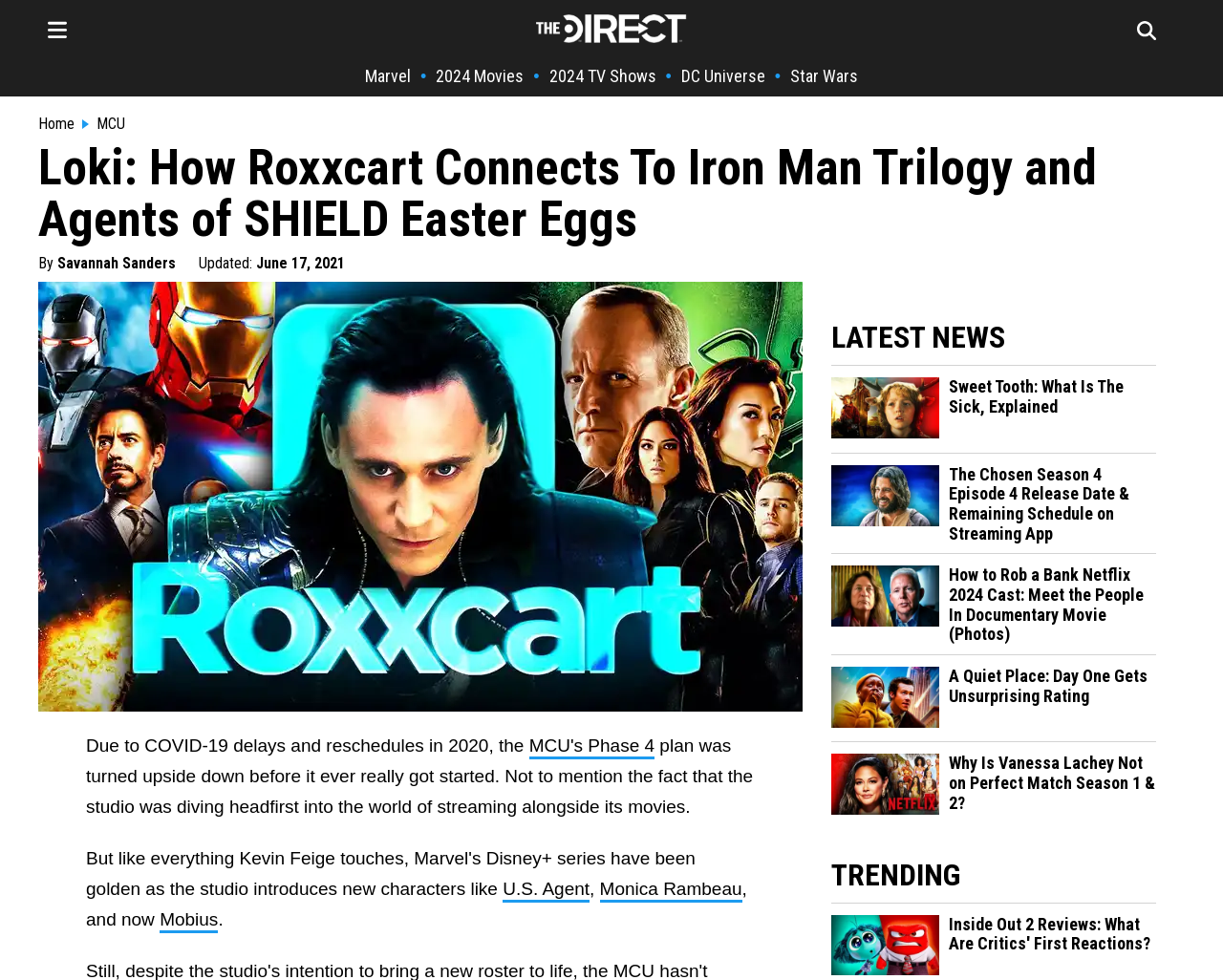Locate the bounding box coordinates of the clickable area needed to fulfill the instruction: "Browse the Blackwell Ops Series".

None